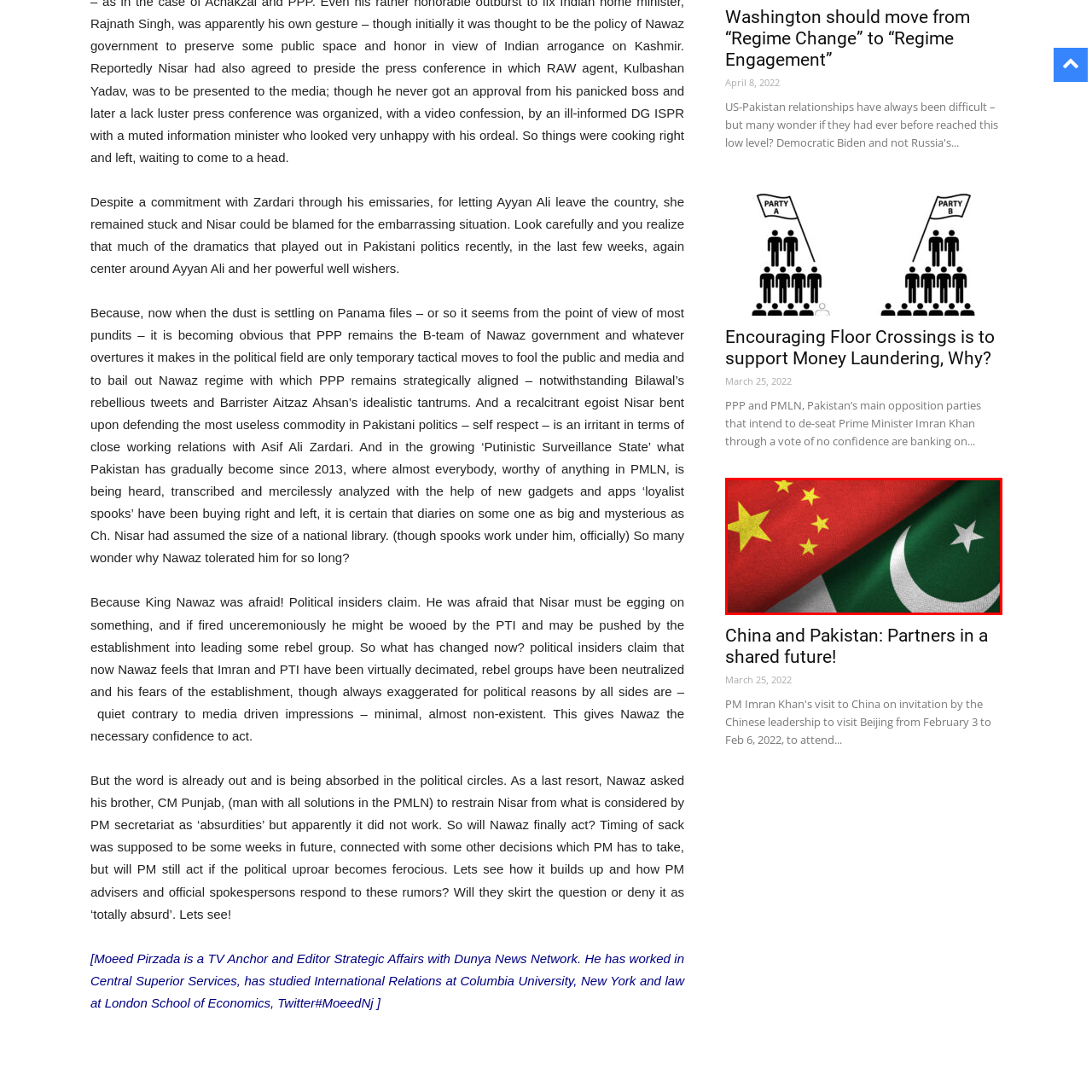Focus on the area highlighted by the red bounding box and give a thorough response to the following question, drawing from the image: What is the theme represented by the flags?

The caption states that the visual representation of the two flags underscores the theme of collaboration and shared ambitions, particularly in the context of economic ties and strategic alliances, which suggests that the theme represented by the flags is one of cooperation and mutual goals.